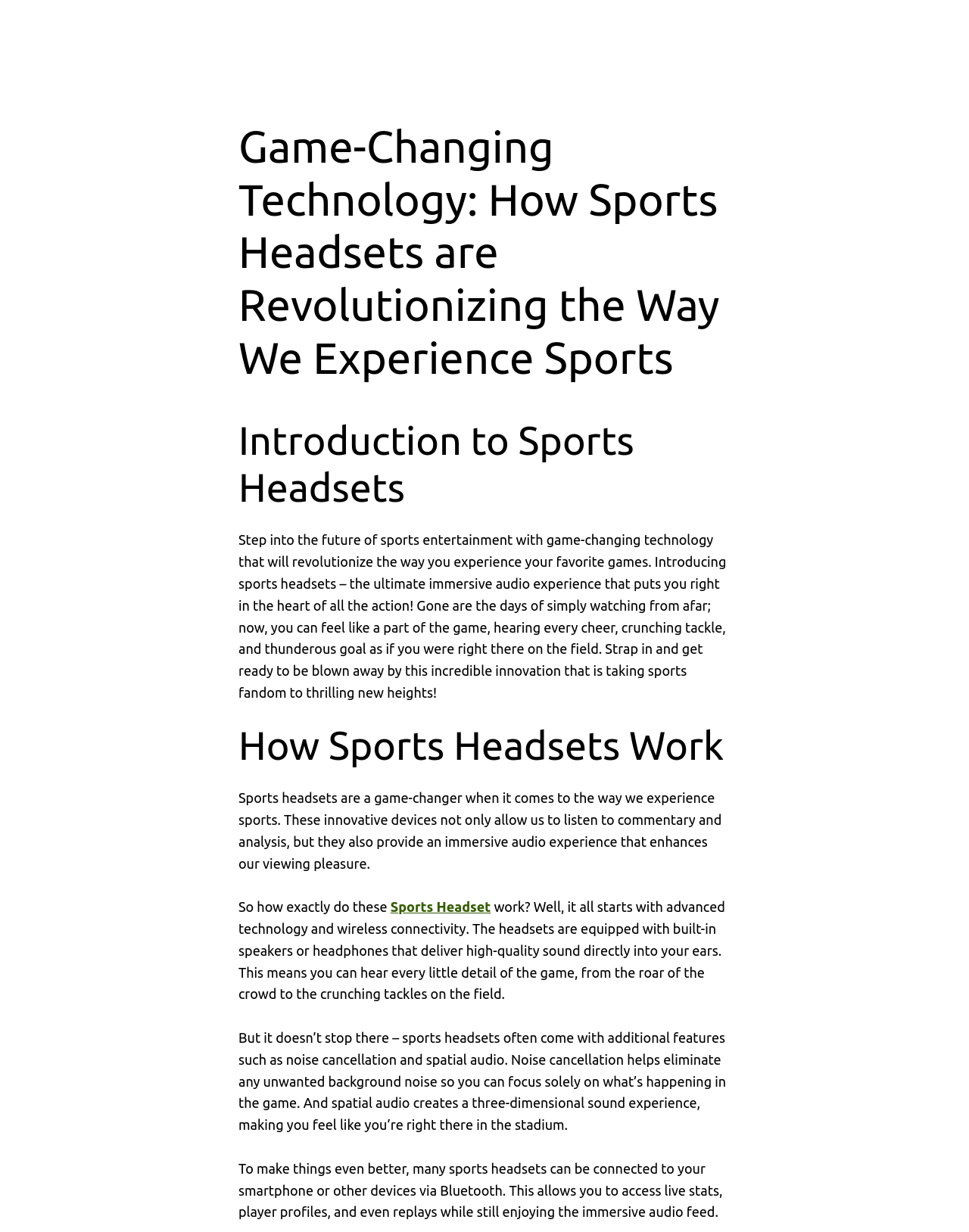Identify and extract the main heading from the webpage.

Game-Changing Technology: How Sports Headsets are Revolutionizing the Way We Experience Sports